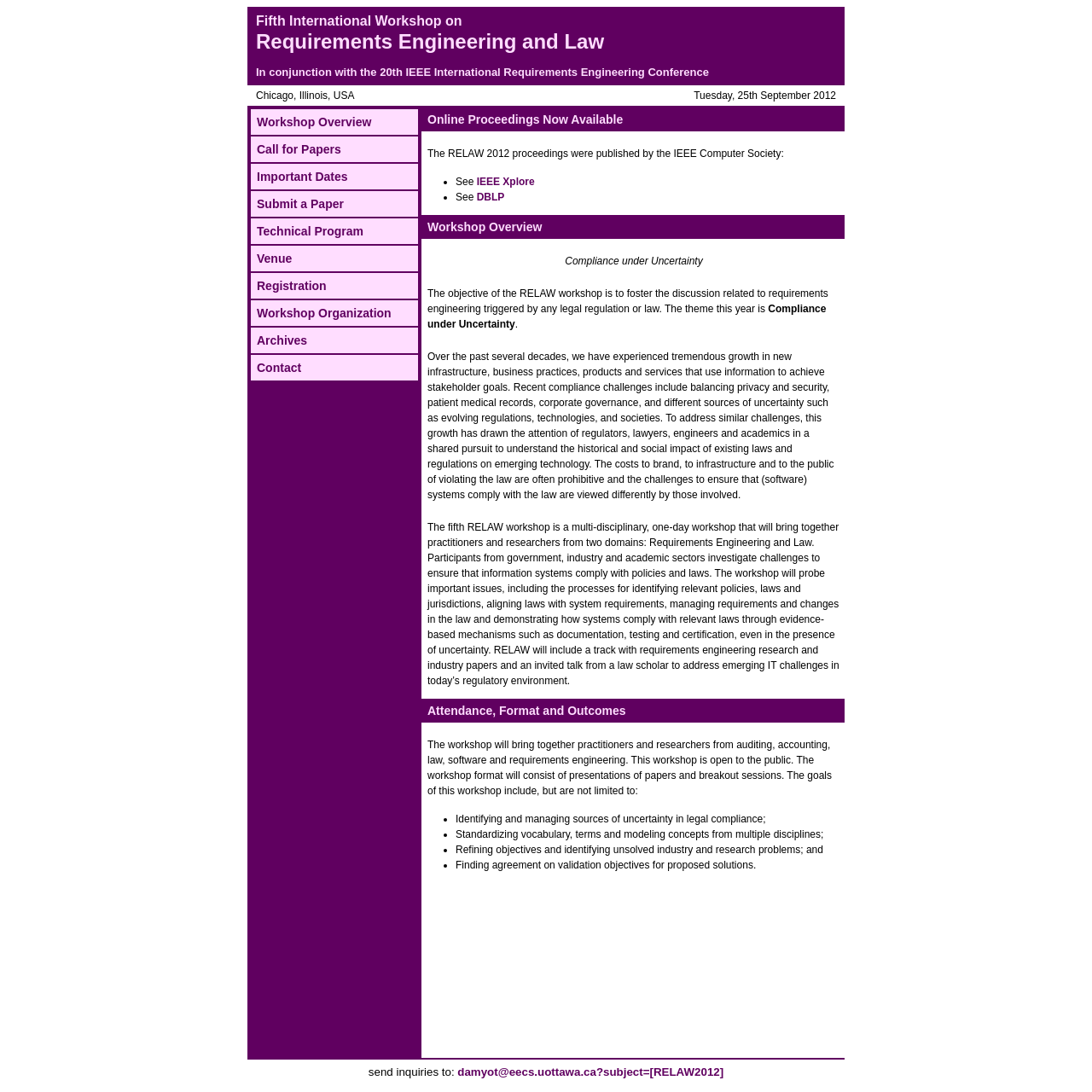Please find the bounding box coordinates of the section that needs to be clicked to achieve this instruction: "send inquiries to damyot@eecs.uottawa.ca".

[0.419, 0.976, 0.663, 0.988]